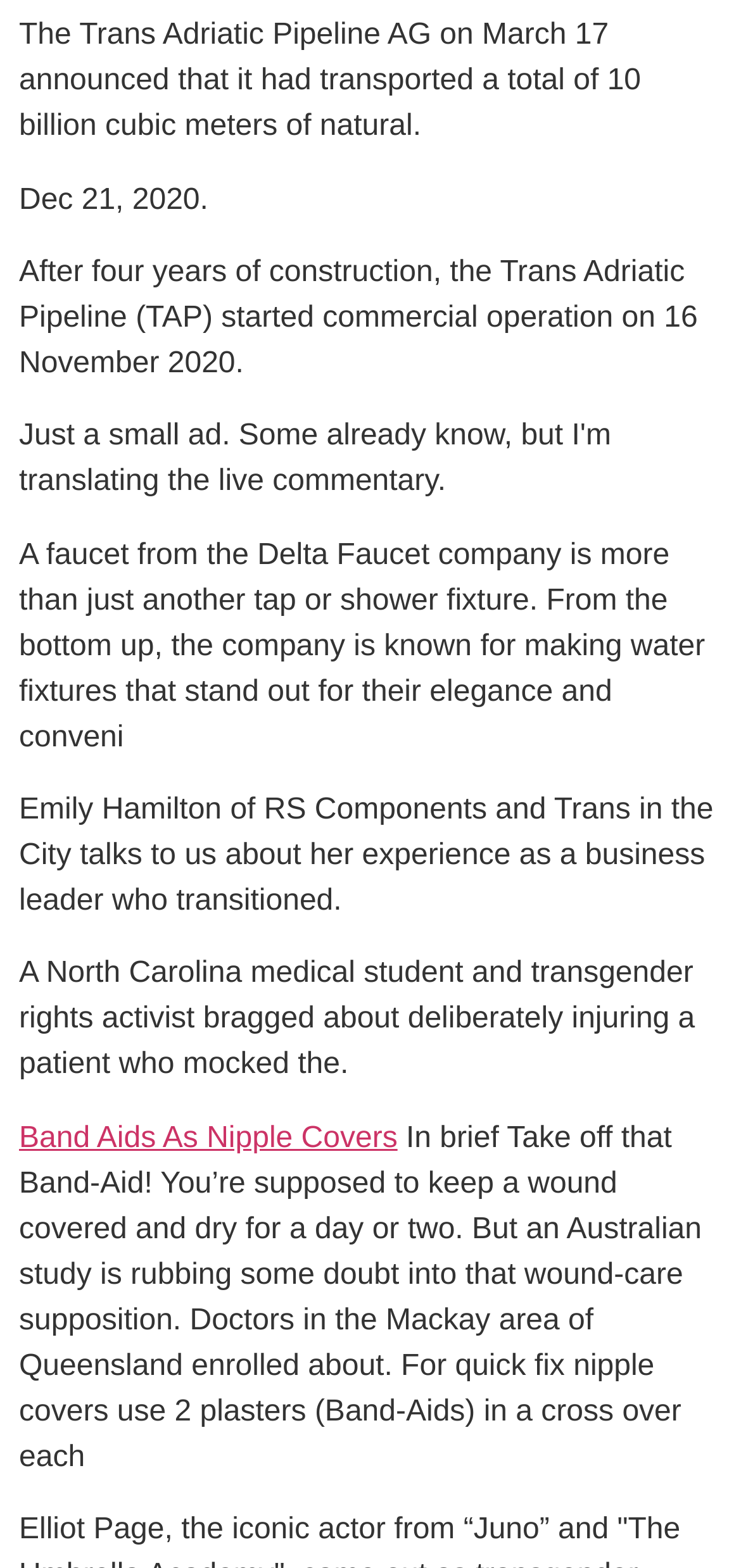Examine the image and give a thorough answer to the following question:
Is there a link to an article about nipple covers?

I found a link element with the text 'Band Aids As Nipple Covers' which suggests that there is an article about nipple covers.